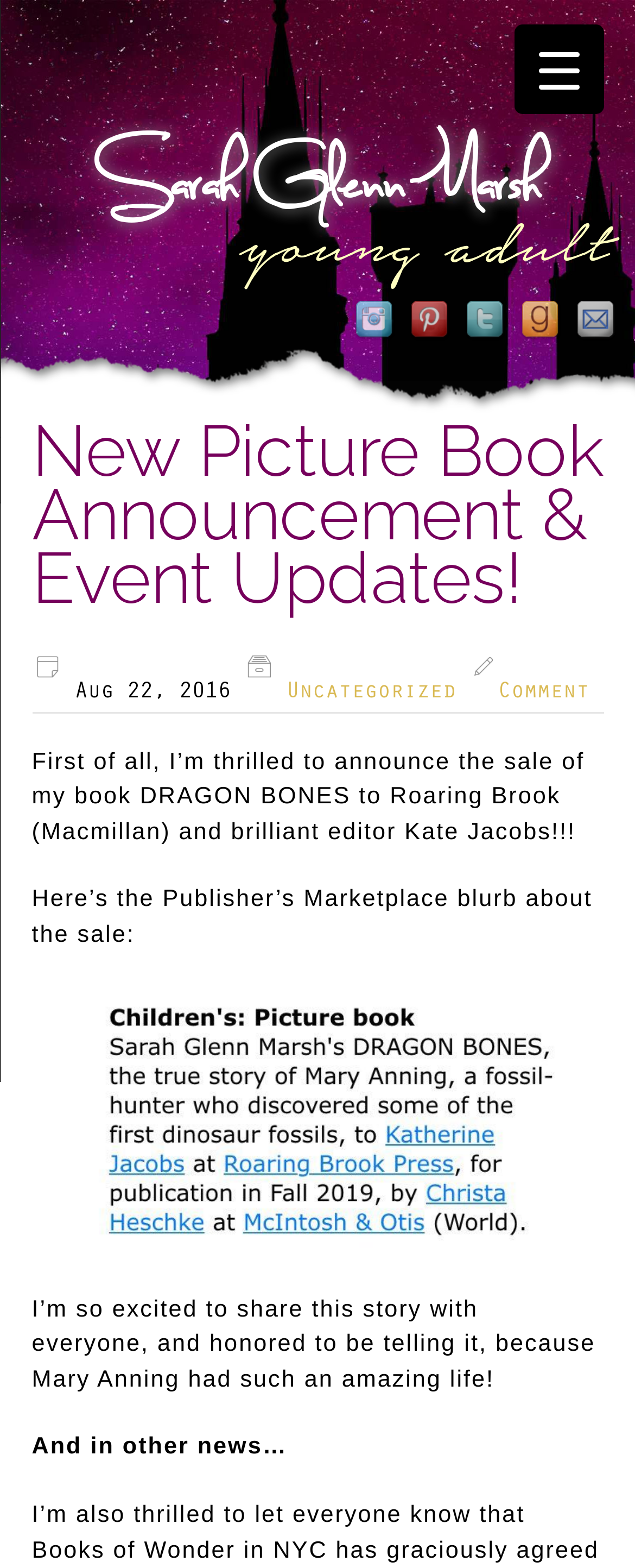Determine the bounding box coordinates for the element that should be clicked to follow this instruction: "View Instagram profile". The coordinates should be given as four float numbers between 0 and 1, in the format [left, top, right, bottom].

[0.554, 0.206, 0.631, 0.224]